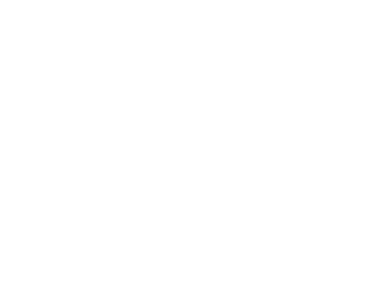Convey all the details present in the image.

The image depicted here illustrates bar code equipment, a crucial tool utilized in various industries for inventory management and product tracking. This equipment is instrumental for businesses like Duramould Plastics Inc., which specializes in custom injection molding and provides high-quality solutions for plastics needs. The focus on bar code technology underscores the company's commitment to efficiency and precision in its operations, particularly in sectors such as telecommunications, electronics, and industrial markets.